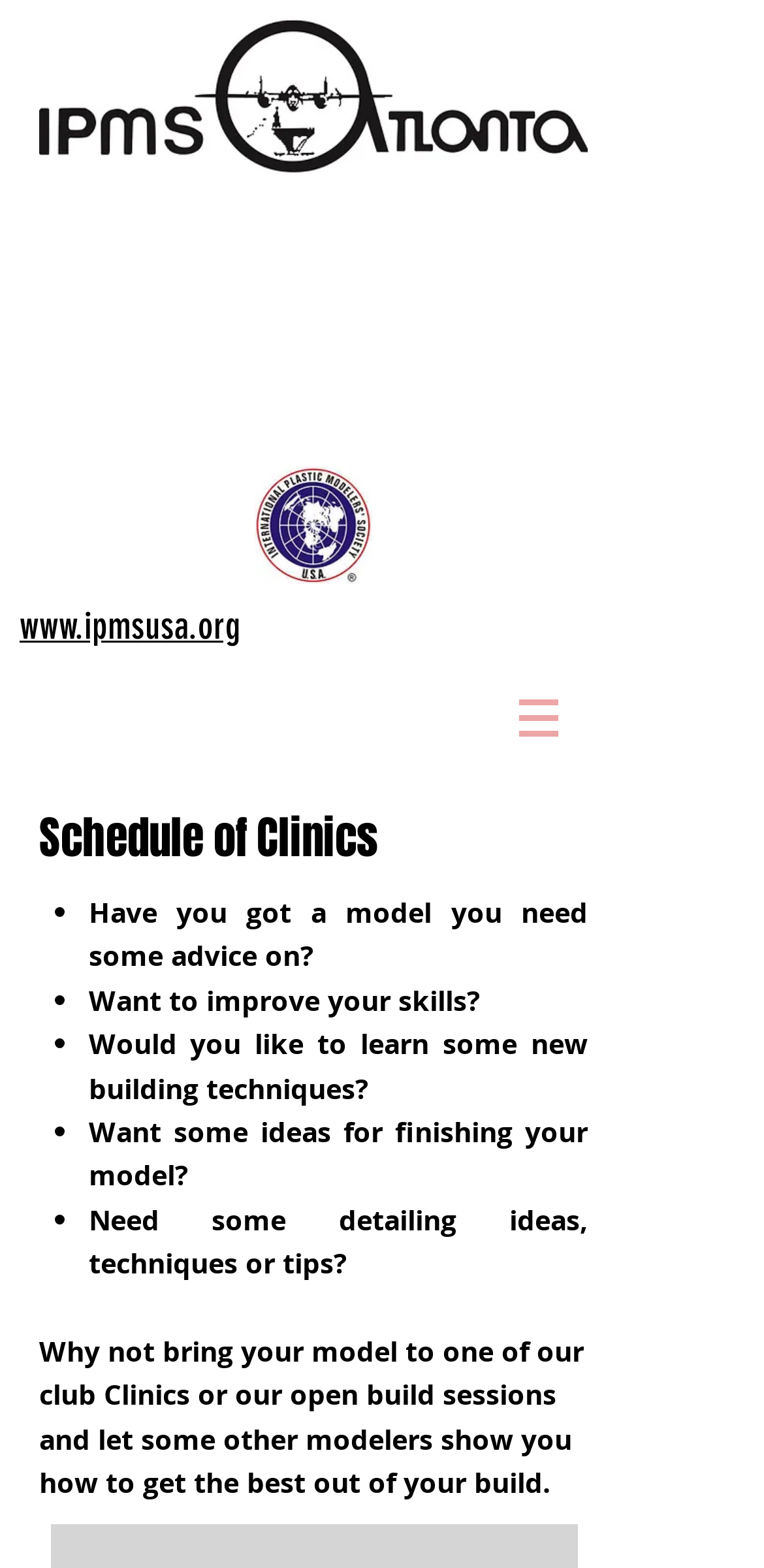What can you bring to the club clinics?
Respond to the question with a well-detailed and thorough answer.

According to the webpage, you can bring your model to one of the club clinics or open build sessions to get advice and tips from other modelers. This is stated in the text 'Why not bring your model to one of our club Clinics or our open build sessions and let some other modelers show you how to get the best out of your build.'